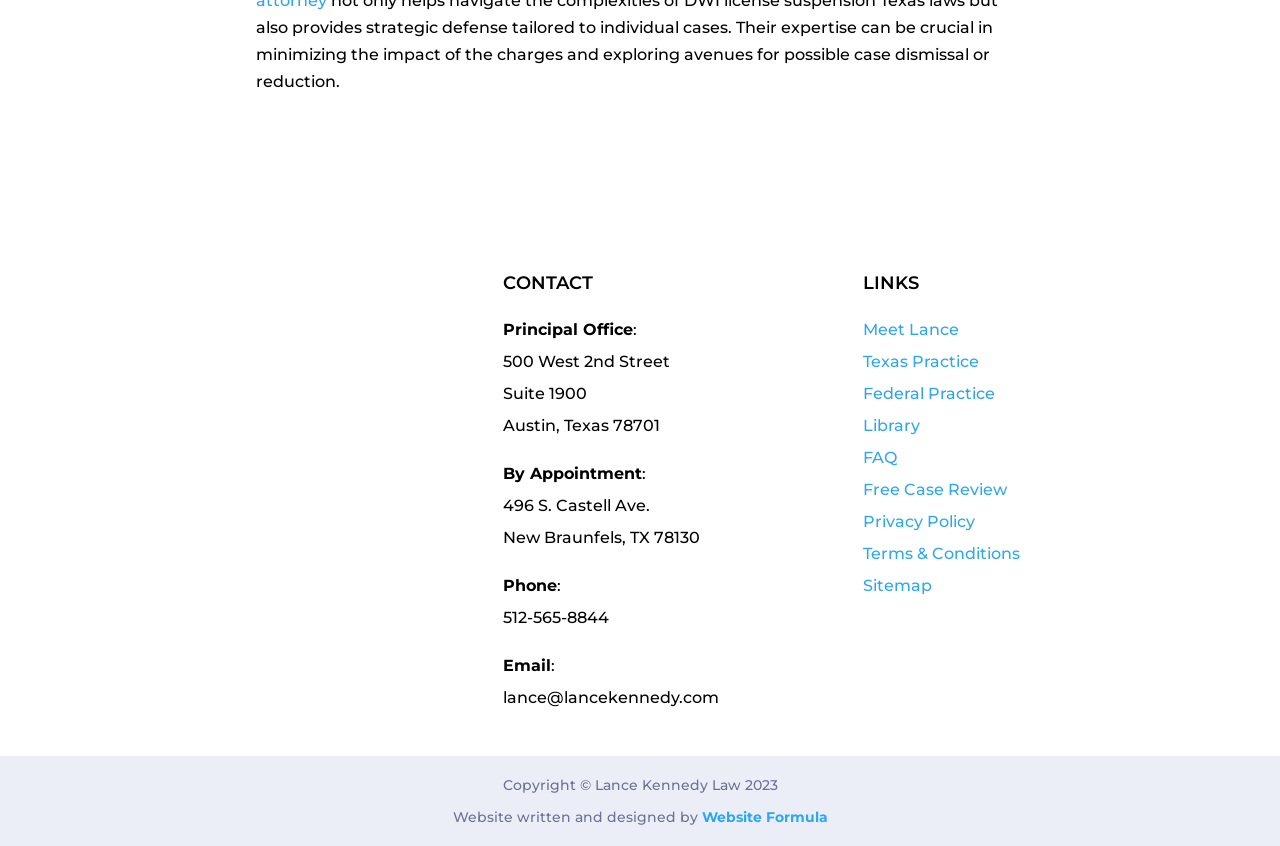Provide the bounding box coordinates of the section that needs to be clicked to accomplish the following instruction: "Visit the 'Texas Practice' page."

[0.674, 0.415, 0.765, 0.438]